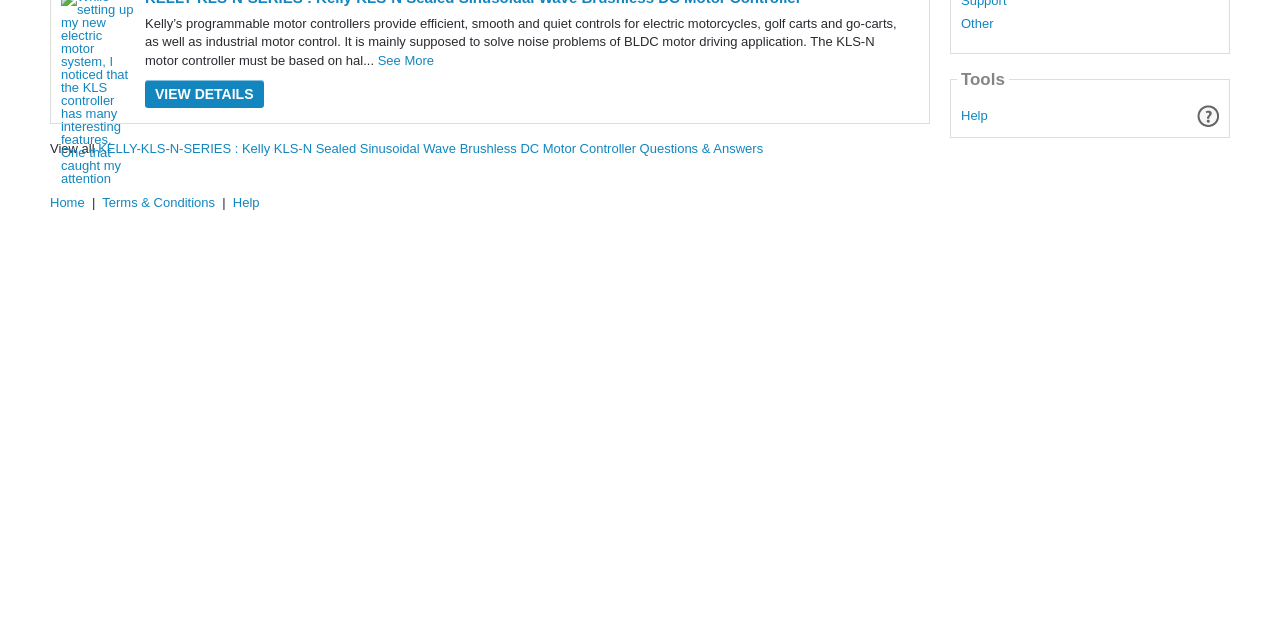Determine the bounding box coordinates for the UI element matching this description: "Terms & Conditions".

[0.08, 0.304, 0.168, 0.328]